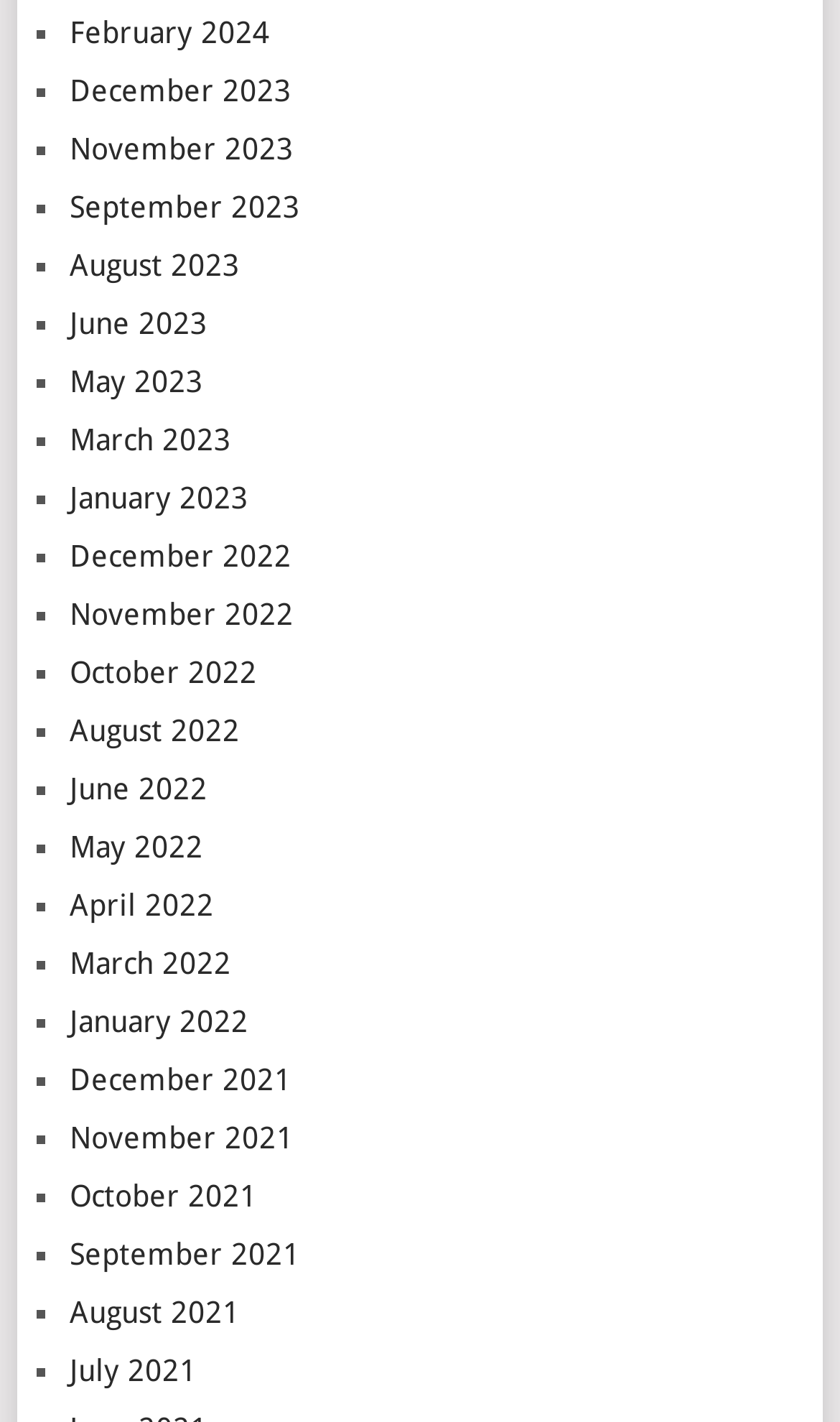Review the image closely and give a comprehensive answer to the question: Are the months listed in chronological order?

I examined the list of links and found that the months are listed in chronological order, with the latest month (February 2024) at the top and the earliest month (July 2021) at the bottom.